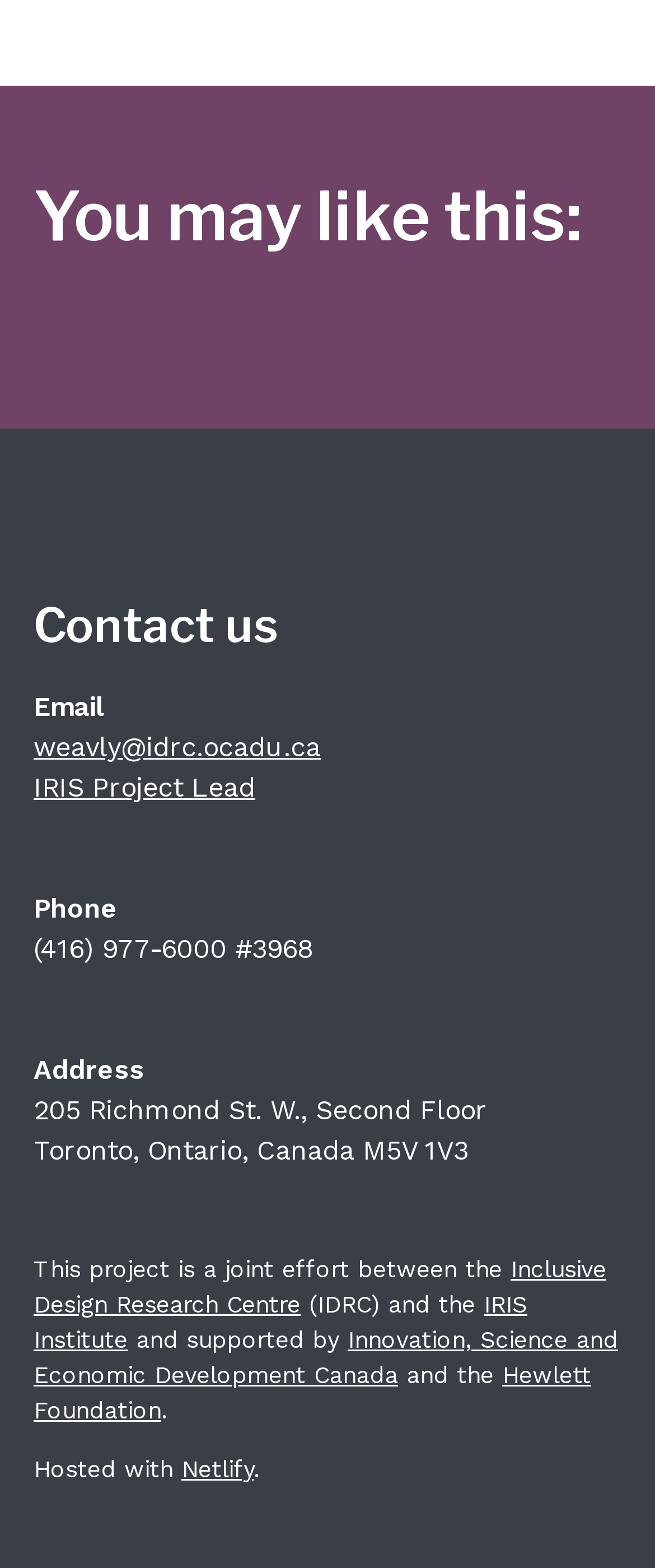Refer to the image and provide a thorough answer to this question:
What is the address of the project?

The address of the project can be found in the 'Contact us' section, which is located below the 'You may like this:' heading. The address is provided as a static text, '205 Richmond St. W., Second Floor'.